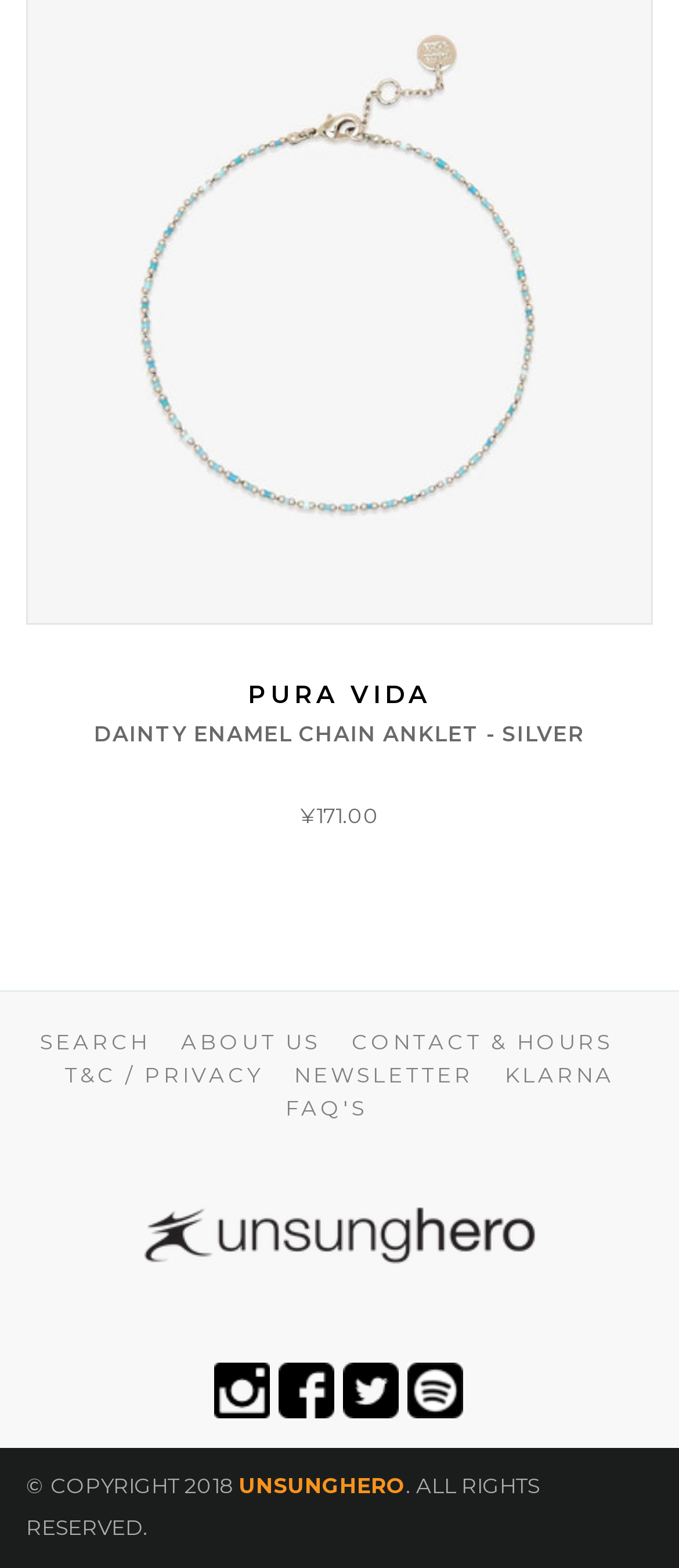What is the brand name of the anklet?
Offer a detailed and exhaustive answer to the question.

I found the brand name by looking at the static text element 'PURA VIDA' which is located above the heading 'DAINTY ENAMEL CHAIN ANKLET - SILVER'.